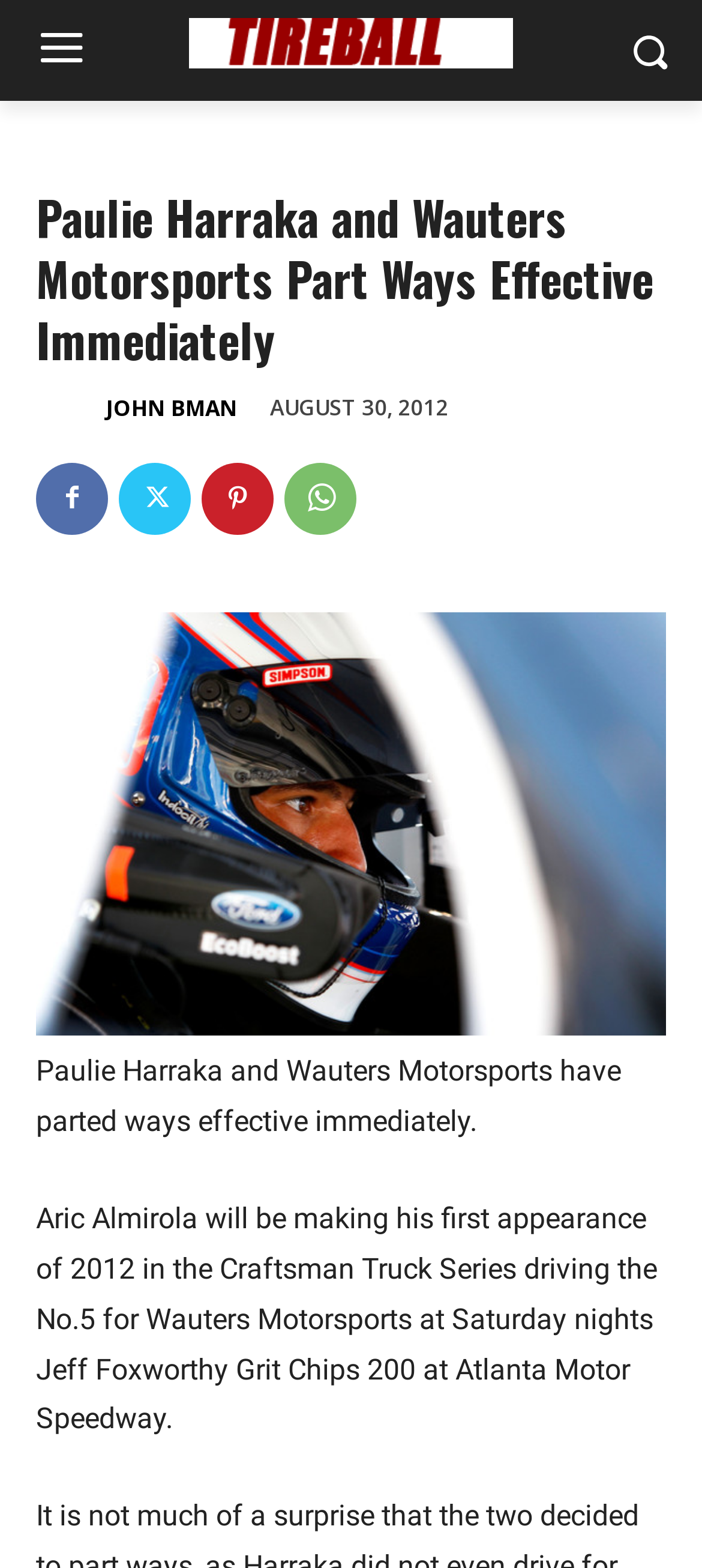Please analyze the image and provide a thorough answer to the question:
Who parted ways with Wauters Motorsports?

The answer can be found in the first sentence of the article, which states 'Paulie Harraka and Wauters Motorsports have parted ways effective immediately.'